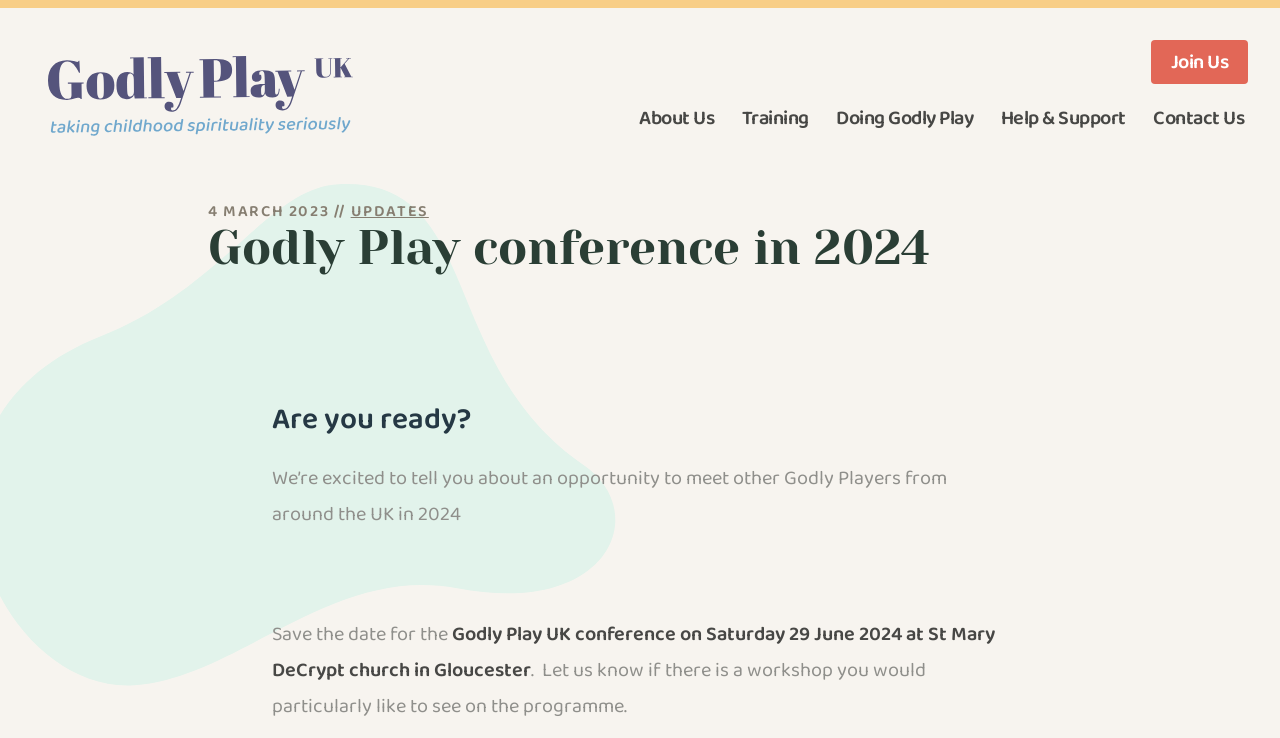Please answer the following question using a single word or phrase: 
How many links are present in the navigation menu?

6